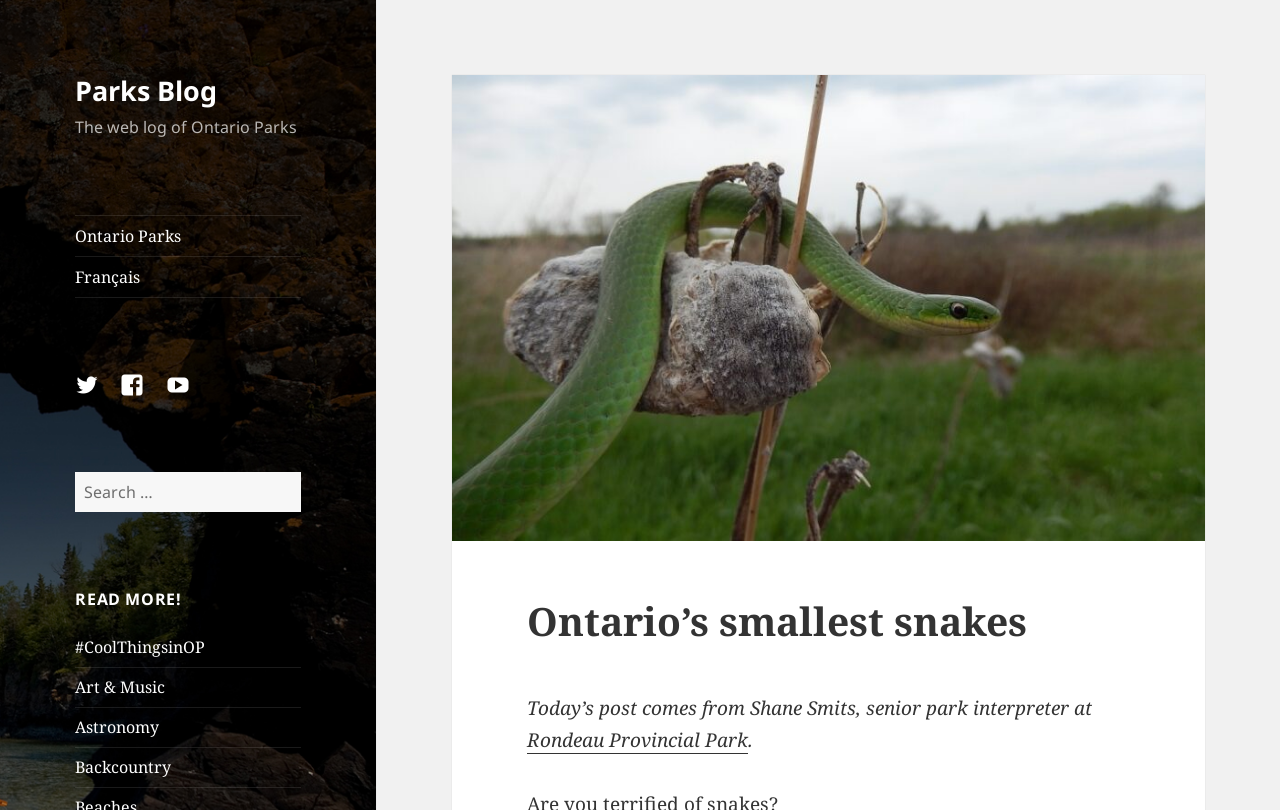Could you indicate the bounding box coordinates of the region to click in order to complete this instruction: "Read more about Cool Things in OP".

[0.059, 0.786, 0.16, 0.813]